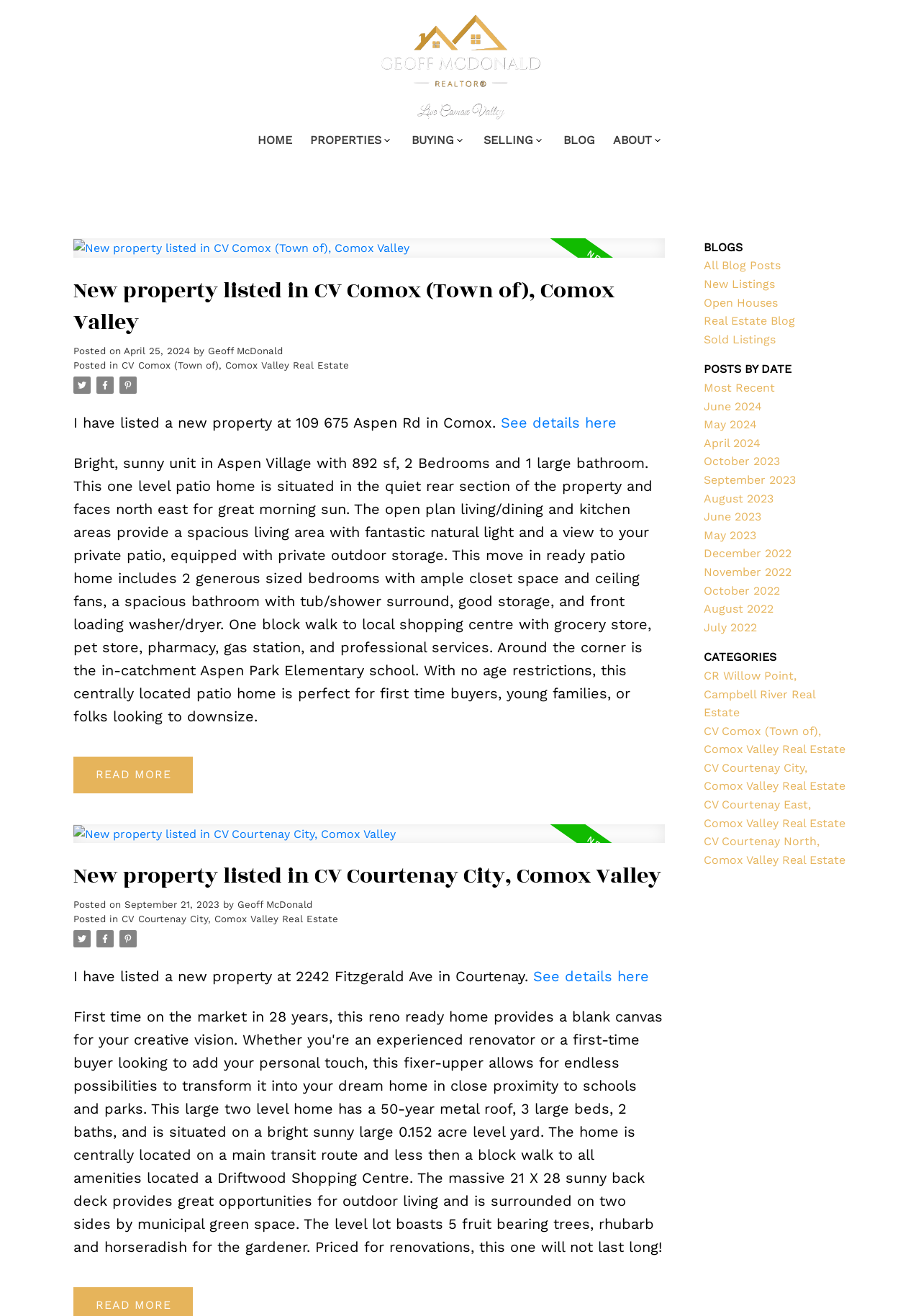Please specify the coordinates of the bounding box for the element that should be clicked to carry out this instruction: "Check the new listing in CV Courtenay City, Comox Valley". The coordinates must be four float numbers between 0 and 1, formatted as [left, top, right, bottom].

[0.08, 0.654, 0.722, 0.678]